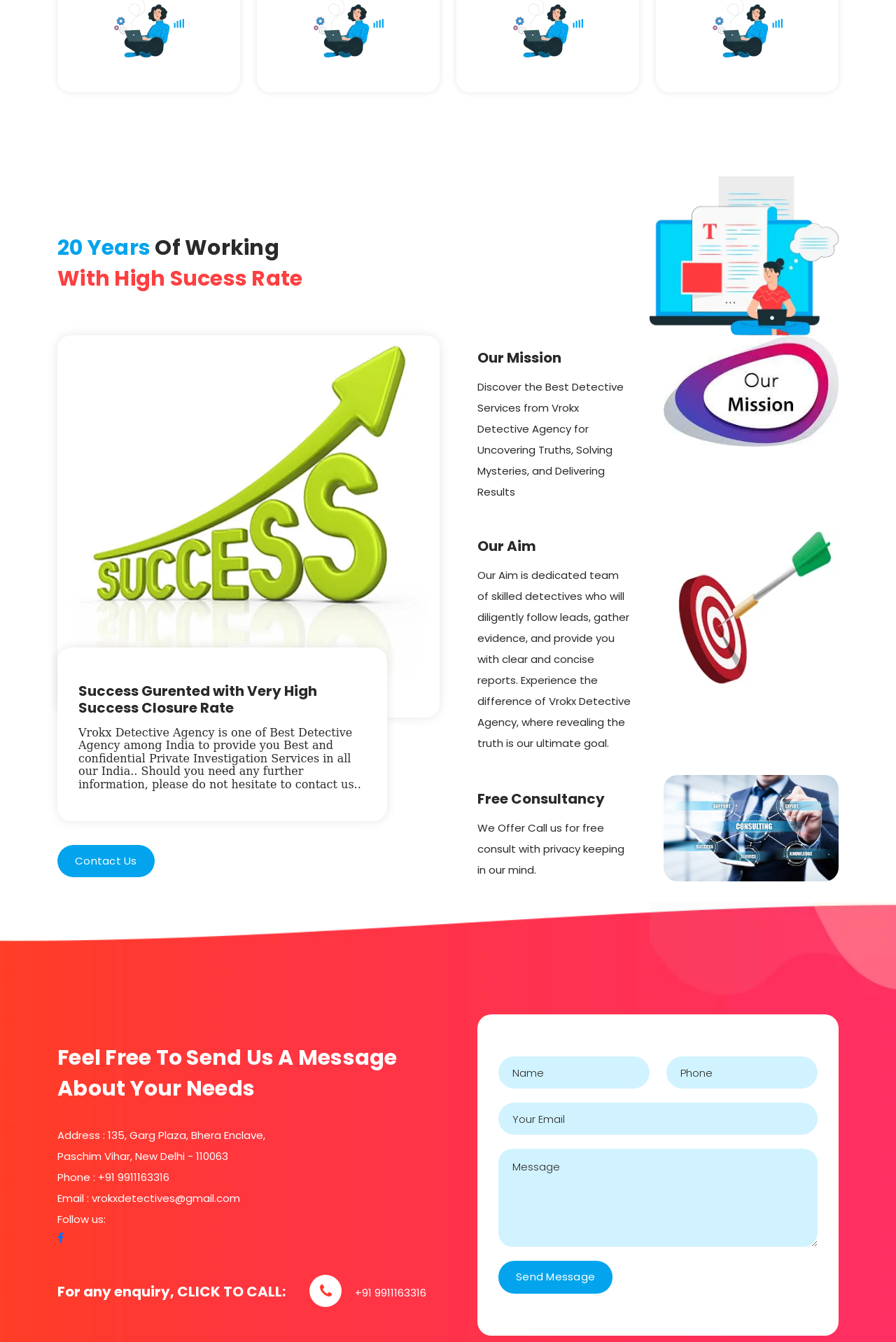Predict the bounding box for the UI component with the following description: "Send Message".

[0.556, 0.94, 0.684, 0.964]